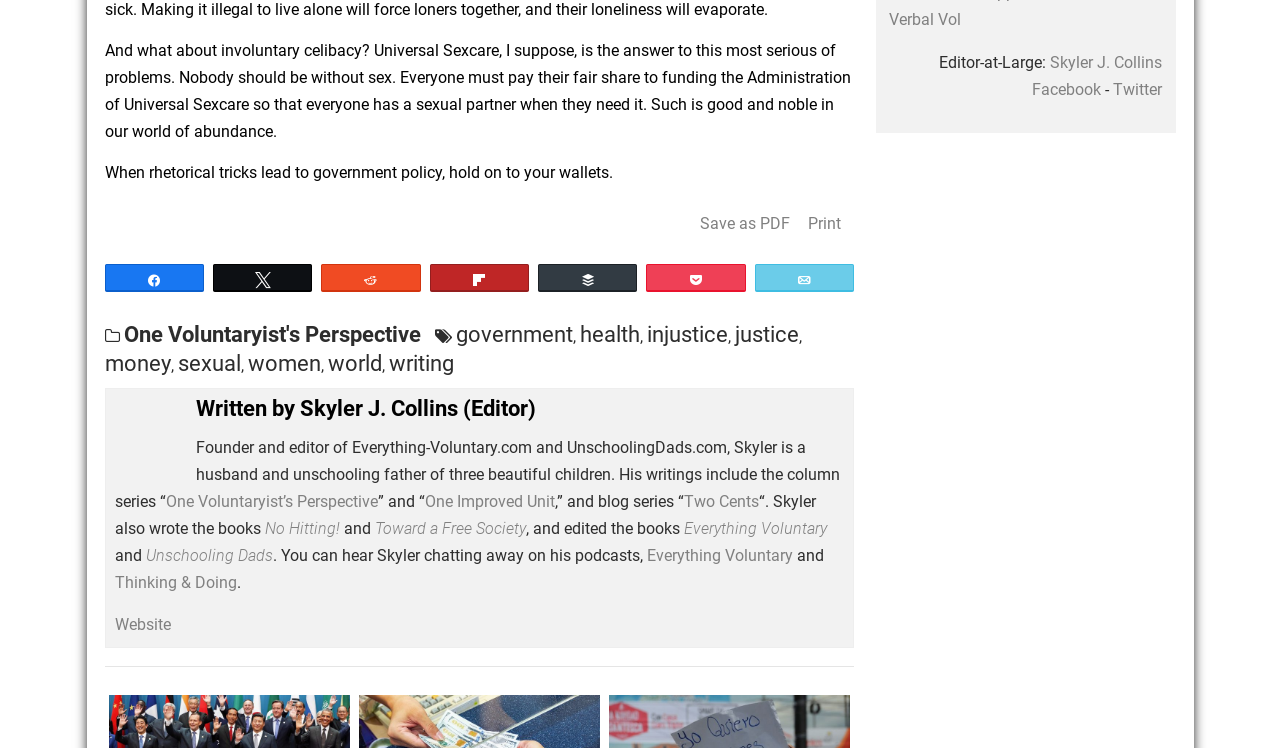Give a one-word or one-phrase response to the question: 
What is the author's perspective on Universal Basic Income?

It will fix the problem of being involuntarily poor